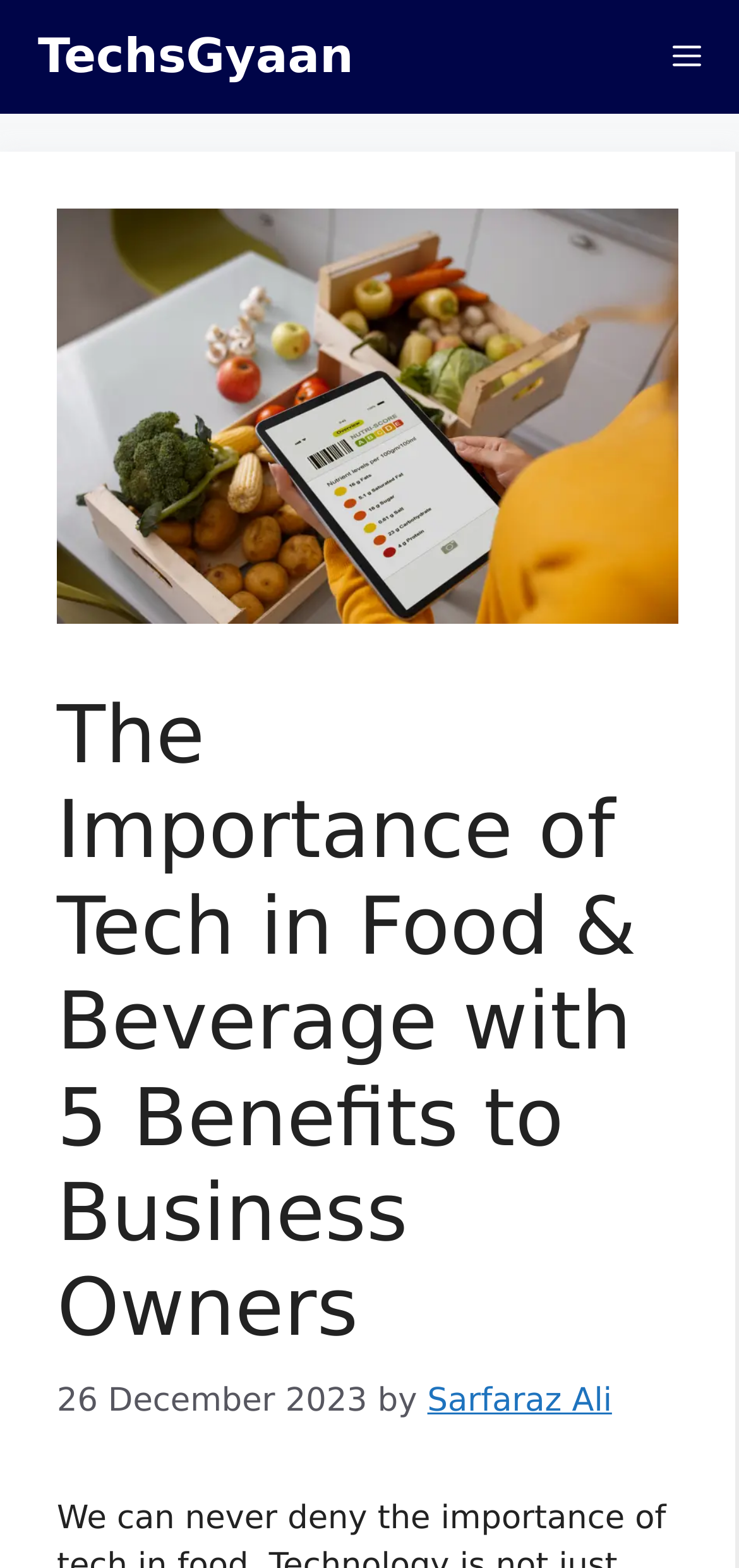Please find and give the text of the main heading on the webpage.

The Importance of Tech in Food & Beverage with 5 Benefits to Business Owners